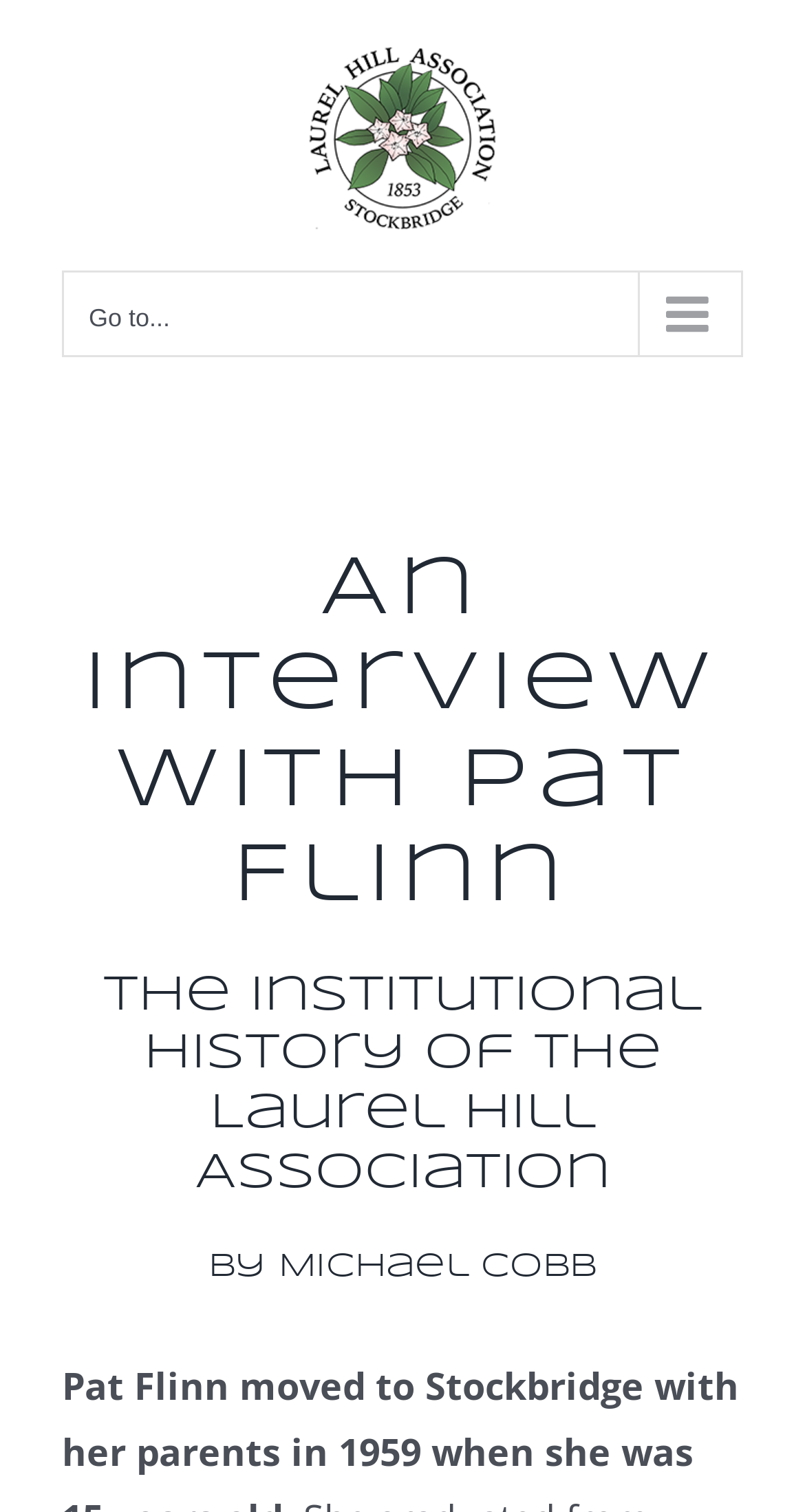Answer the question below using just one word or a short phrase: 
What is the name of the association?

Laurel Hill Association